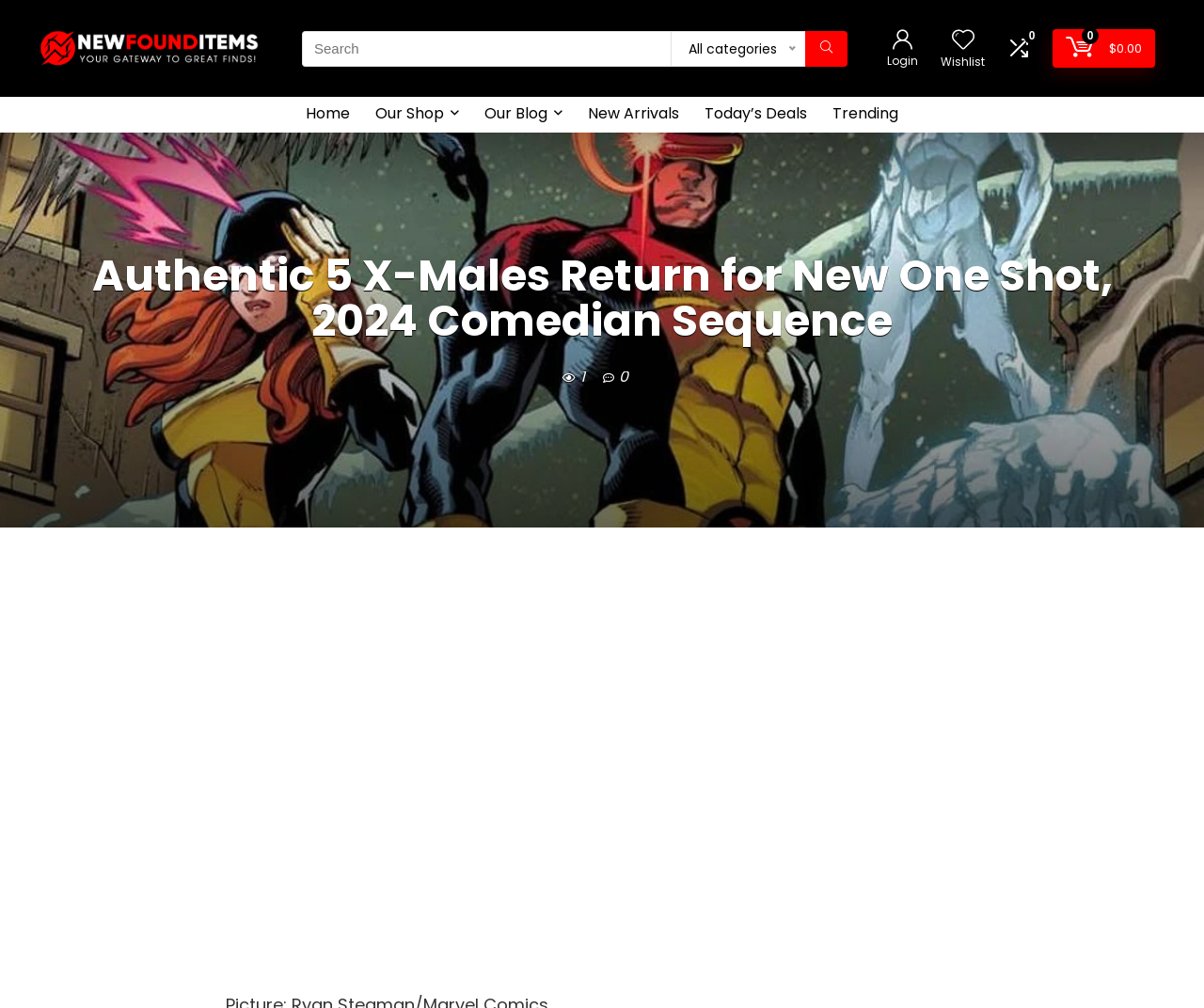Utilize the information from the image to answer the question in detail:
What is the function of the button next to the search bar?

I determined the function of the button by looking at its text 'Search' and its position next to the search bar, which suggests that it is a submit button to initiate the search query.